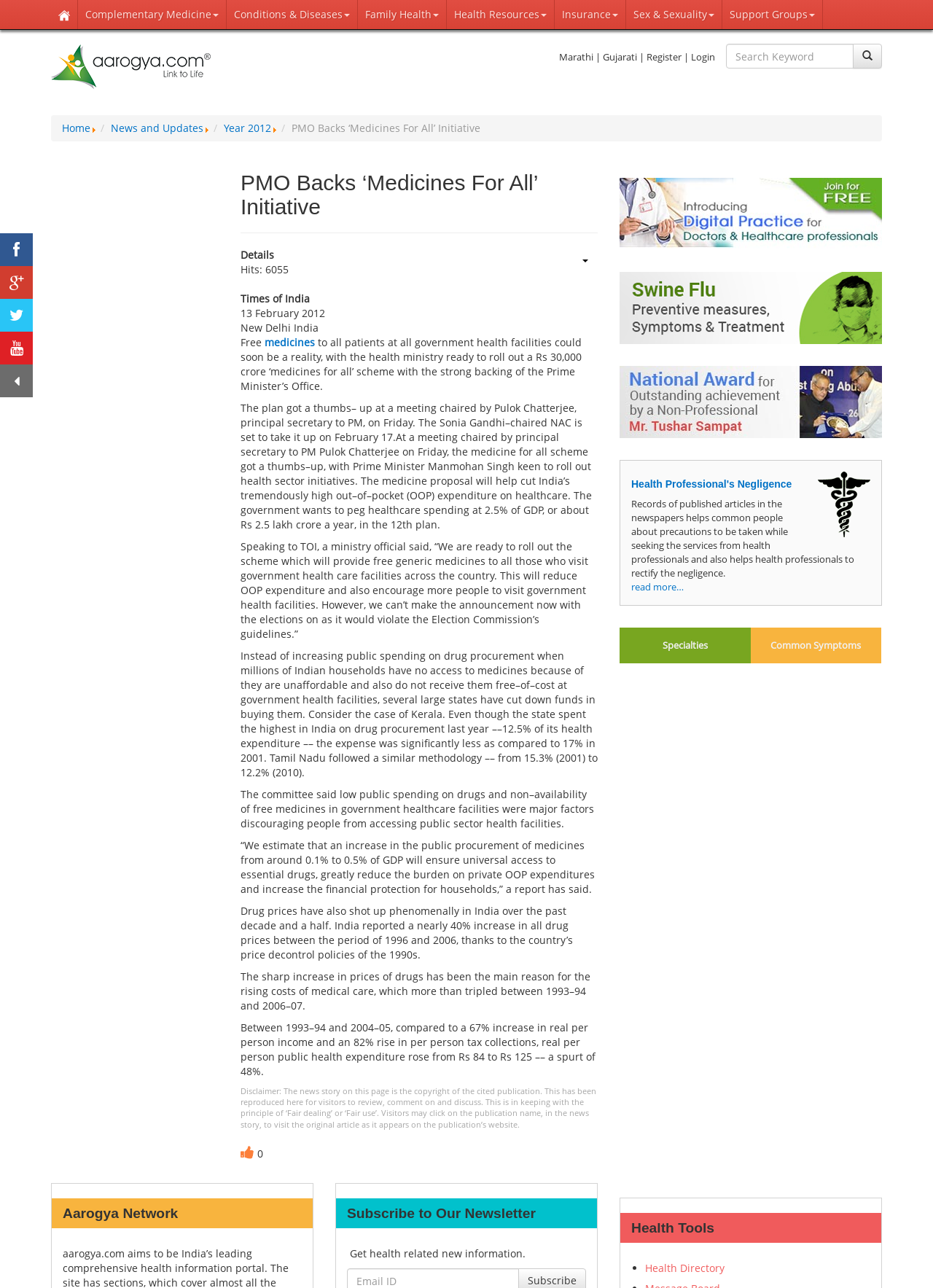Extract the bounding box coordinates for the HTML element that matches this description: "name="searchword" placeholder="Search Keyword"". The coordinates should be four float numbers between 0 and 1, i.e., [left, top, right, bottom].

[0.778, 0.034, 0.915, 0.053]